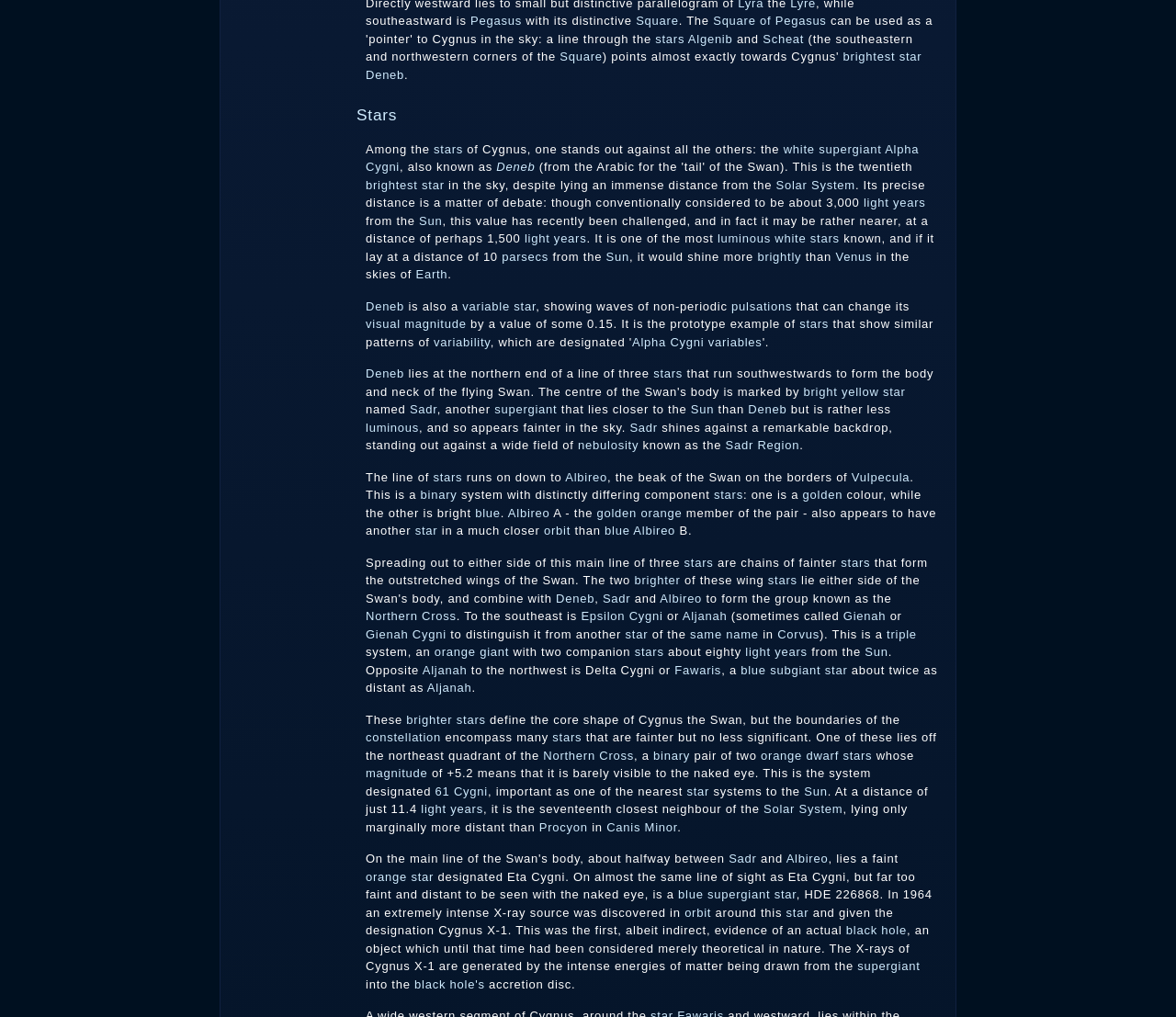Determine the bounding box coordinates of the clickable element to complete this instruction: "Learn about the star Deneb". Provide the coordinates in the format of four float numbers between 0 and 1, [left, top, right, bottom].

[0.311, 0.066, 0.344, 0.08]